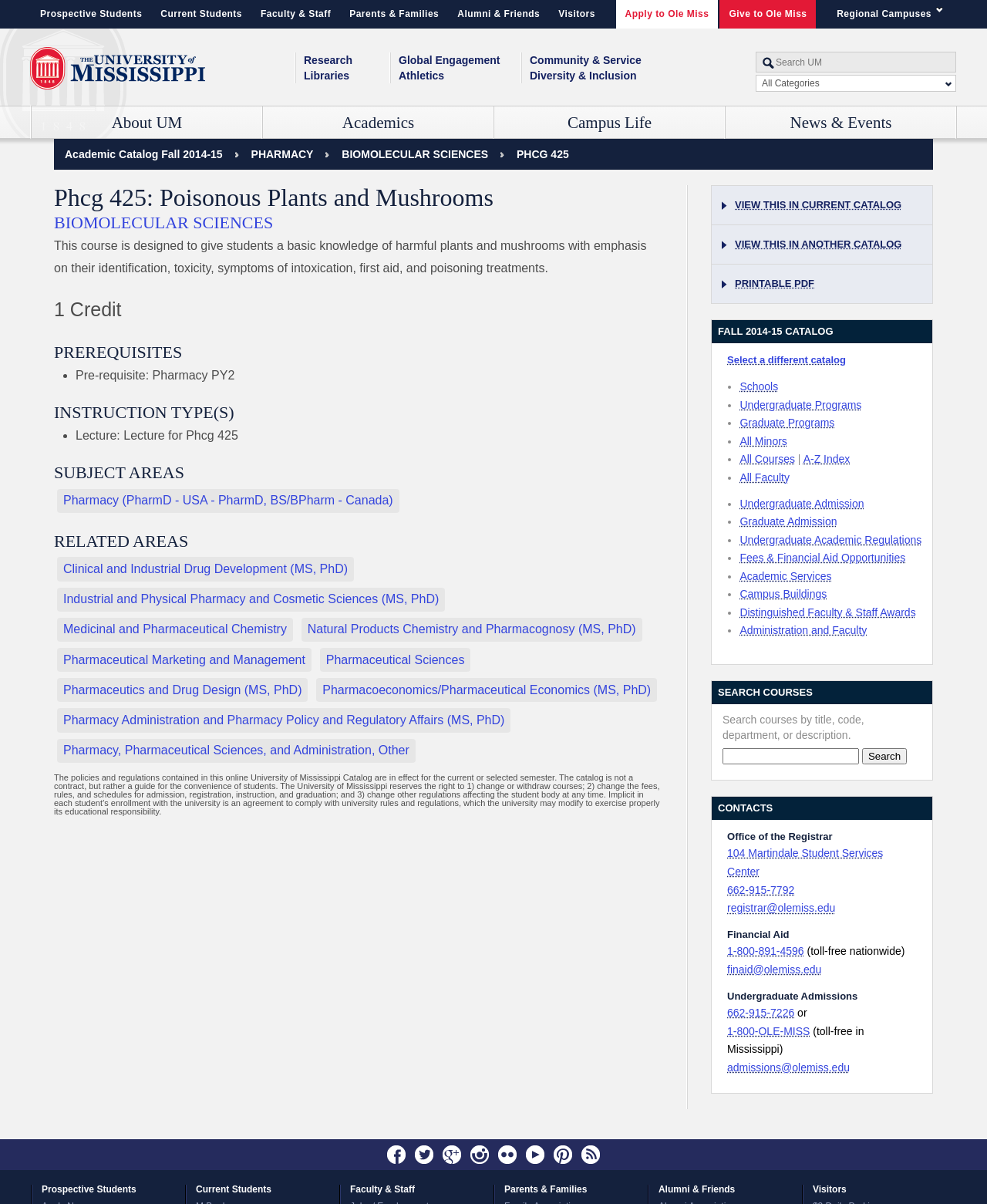Please determine the bounding box coordinates of the section I need to click to accomplish this instruction: "Explore Academics".

[0.266, 0.088, 0.5, 0.115]